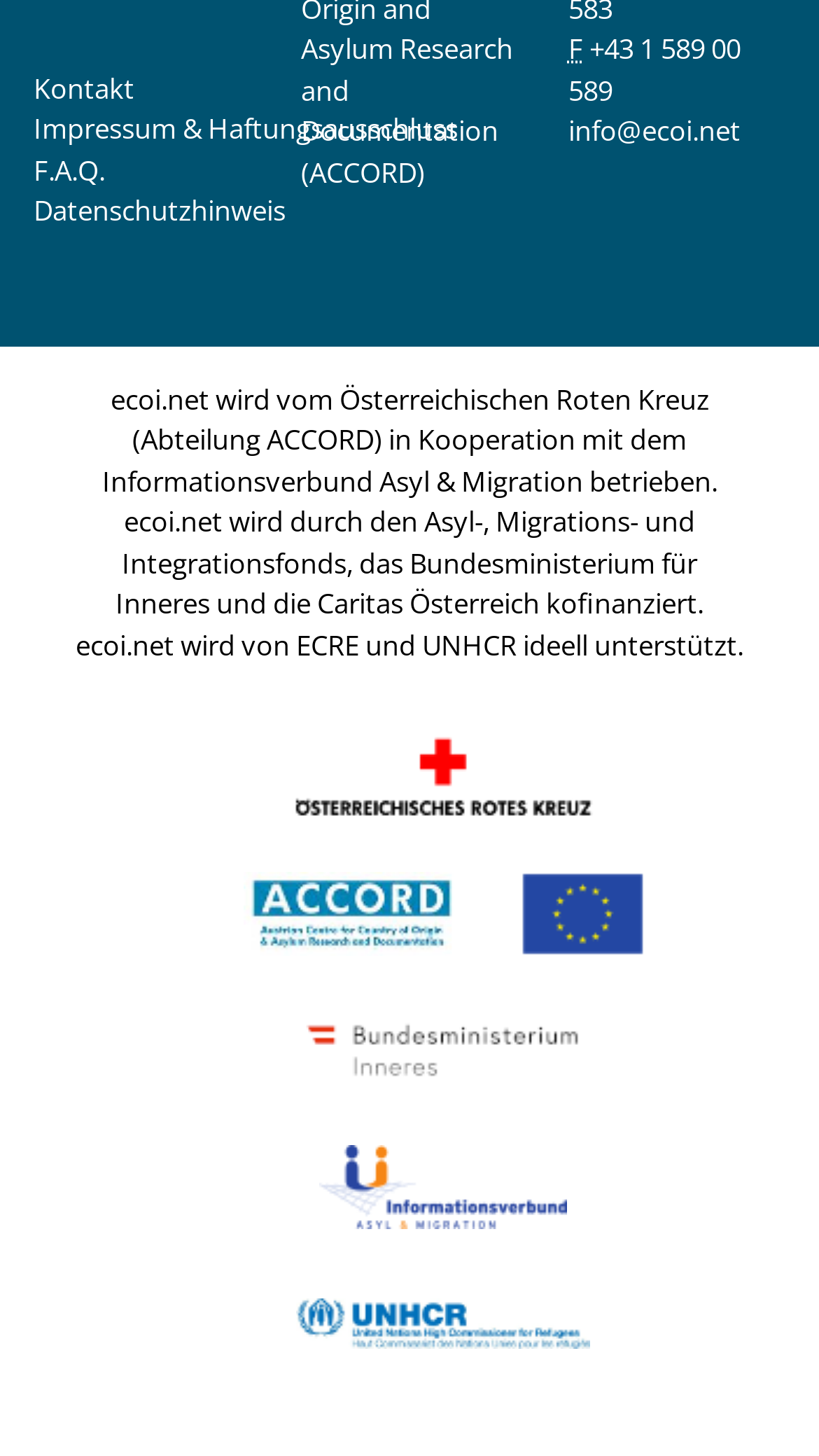Locate the bounding box coordinates of the clickable region necessary to complete the following instruction: "go to F.A.Q. page". Provide the coordinates in the format of four float numbers between 0 and 1, i.e., [left, top, right, bottom].

[0.041, 0.103, 0.128, 0.129]